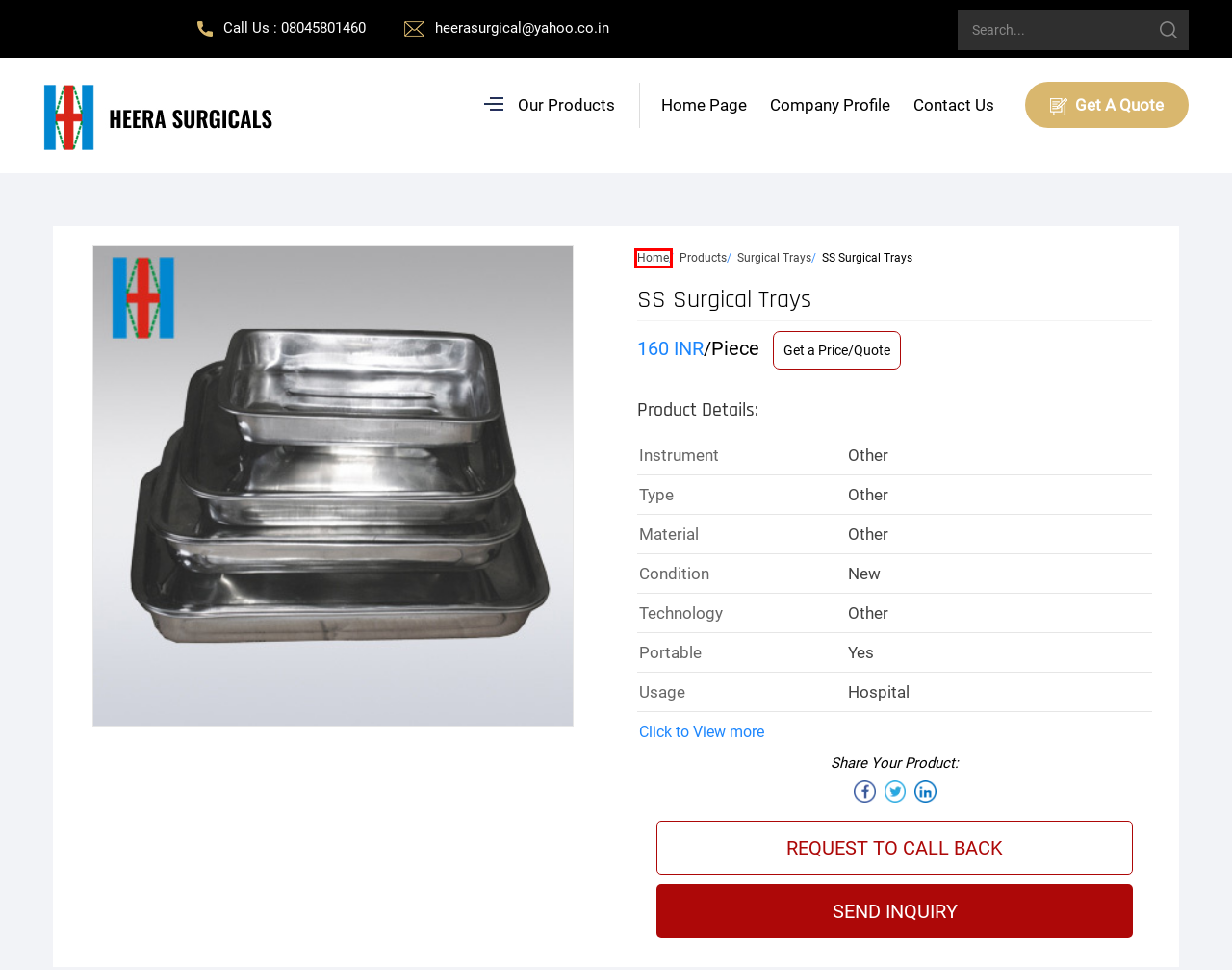Given a screenshot of a webpage with a red bounding box around a UI element, please identify the most appropriate webpage description that matches the new webpage after you click on the element. Here are the candidates:
A. TradeIndia - Indian Exporters, Manufacturers, Suppliers Directory, B2B Business Directory
B. Aluminium Cryocane Manufacturer and Supplier, Maharashtra, India
C. About TradeIndia.com - India's Largest Online B2B Marketplace
D. Fogger Machine Manufacturer,Aerosol Disinfector Supplier,Maharashtra
E. Surgical Trays Manufacturer and Supplier, Maharashtra, India
F. Single Aluminium Cryocane Manufacturer and Supplier, Maharashtra, India
G. Infocom Network Limited (TradeIndia.com) - Terms & Conditions
H. Surgical Tray Manufacturer,Surgical Instrument Tray Supplier,Maharashtra

H